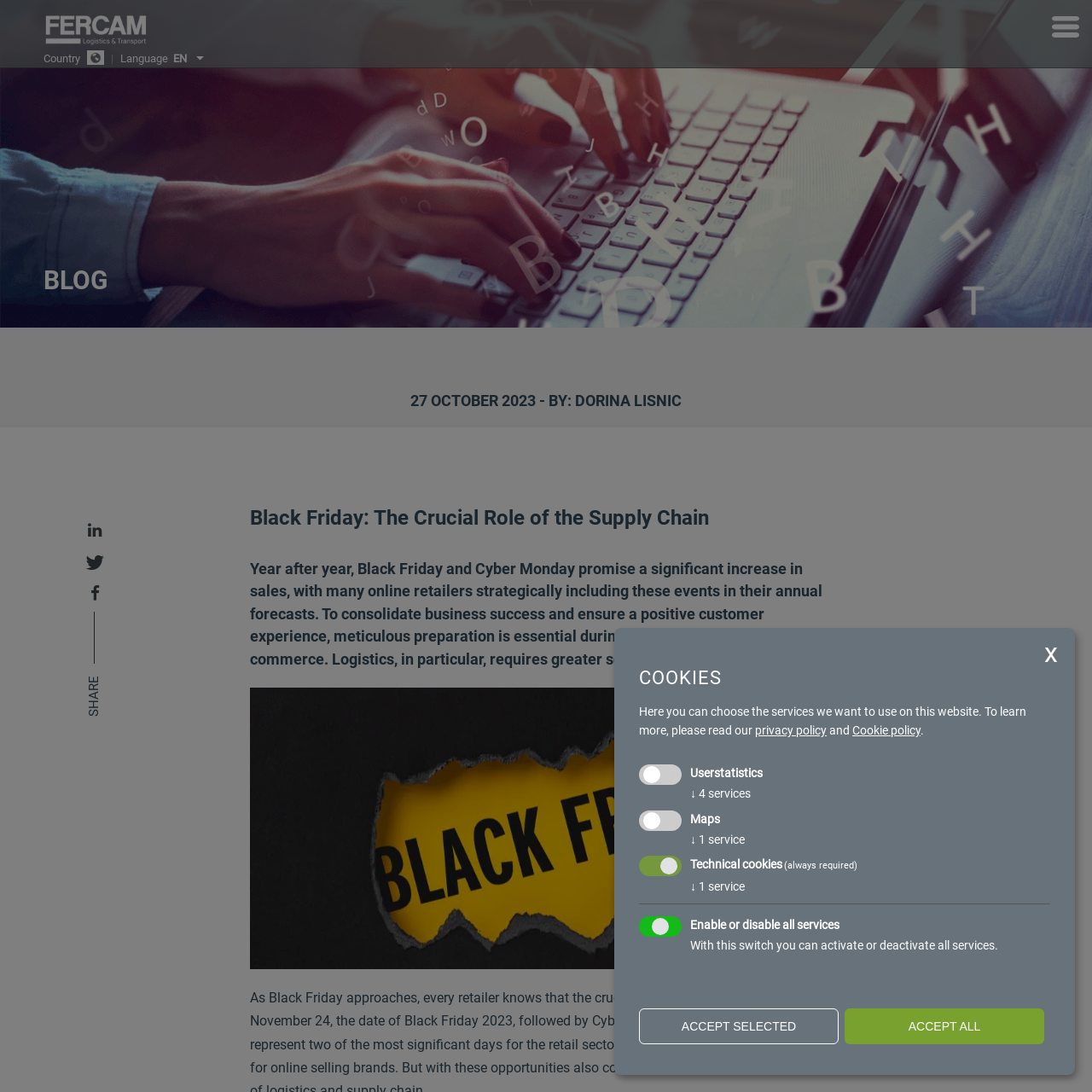Provide the bounding box coordinates for the UI element that is described as: "Accept selected".

[0.585, 0.924, 0.768, 0.956]